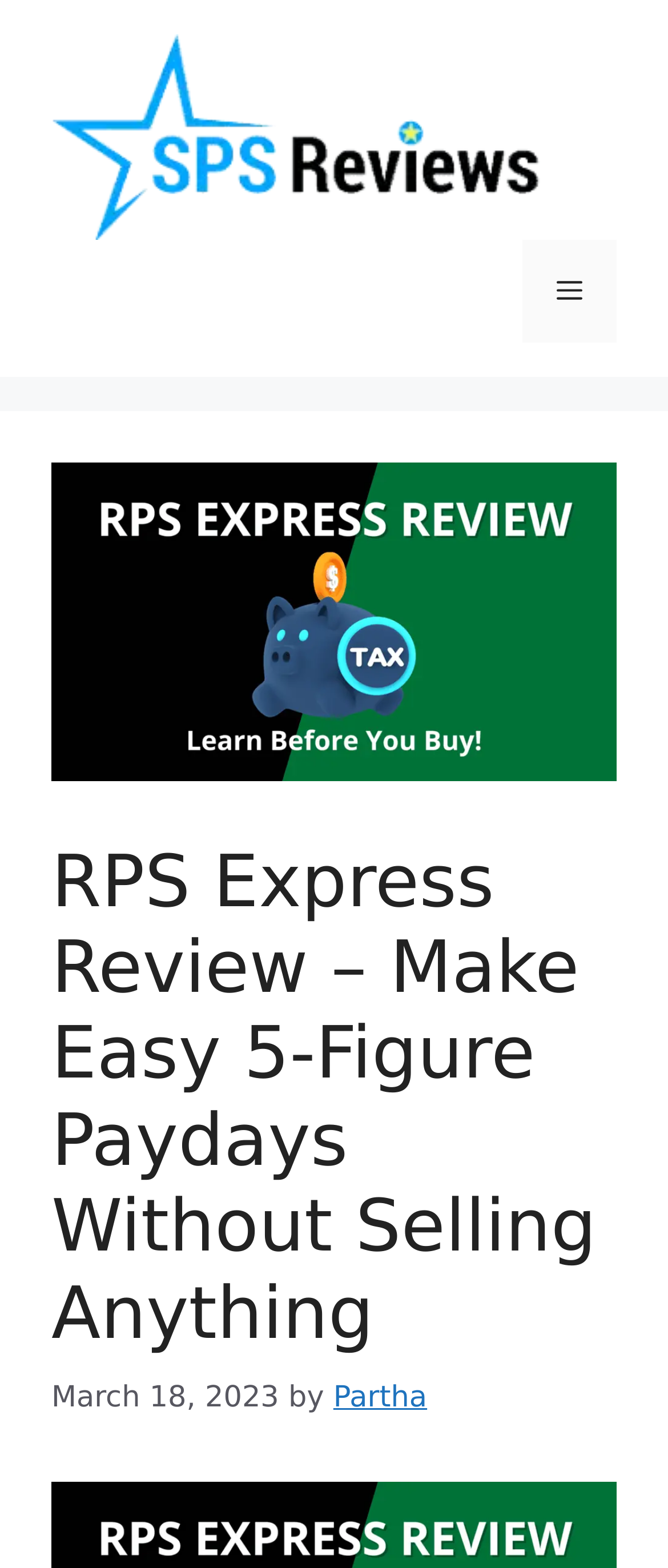What is the purpose of the button in the navigation section?
Look at the image and answer the question with a single word or phrase.

Menu